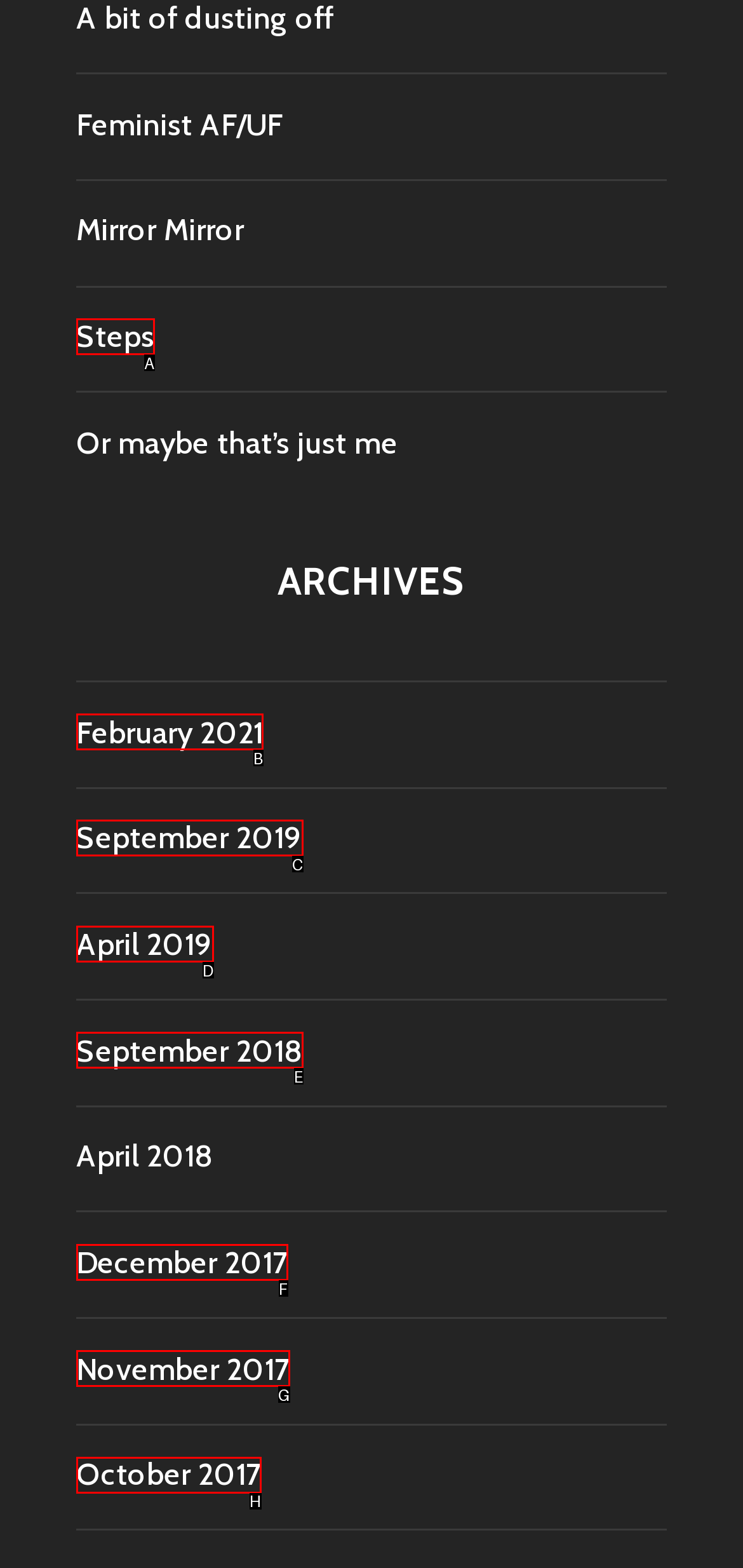Which HTML element matches the description: October 2017 the best? Answer directly with the letter of the chosen option.

H